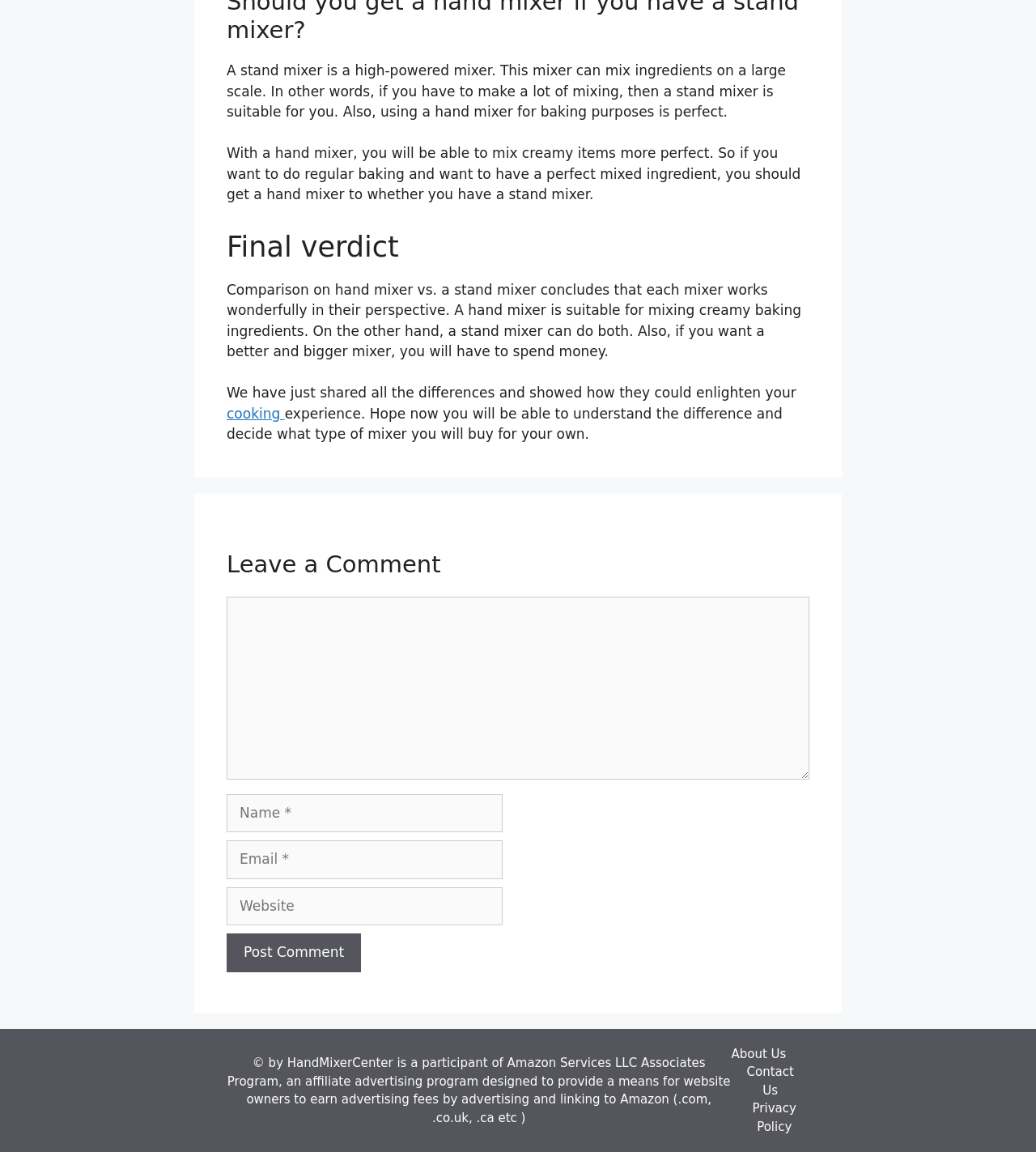Please answer the following query using a single word or phrase: 
What type of ingredients is a hand mixer suitable for?

Creamy baking ingredients